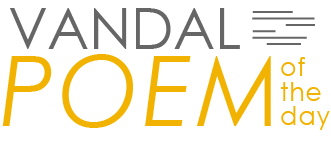Describe the image with as much detail as possible.

The image features a stylized logo for "Vandal Poem of the Day," prominently showcasing the phrase in a creative font. The word "VANDAL" is rendered in bold gray letters, emphasizing its significance, while "POEM" stands out in a vibrant yellow, capturing attention and evoking a sense of creativity and artistry. The phrase "of the day" is depicted in a smaller, elegant font beneath "POEM," completing the tagline. The overall design reflects a modern and artistic approach to celebrating poetry, inviting readers to engage with the content featured for the day.